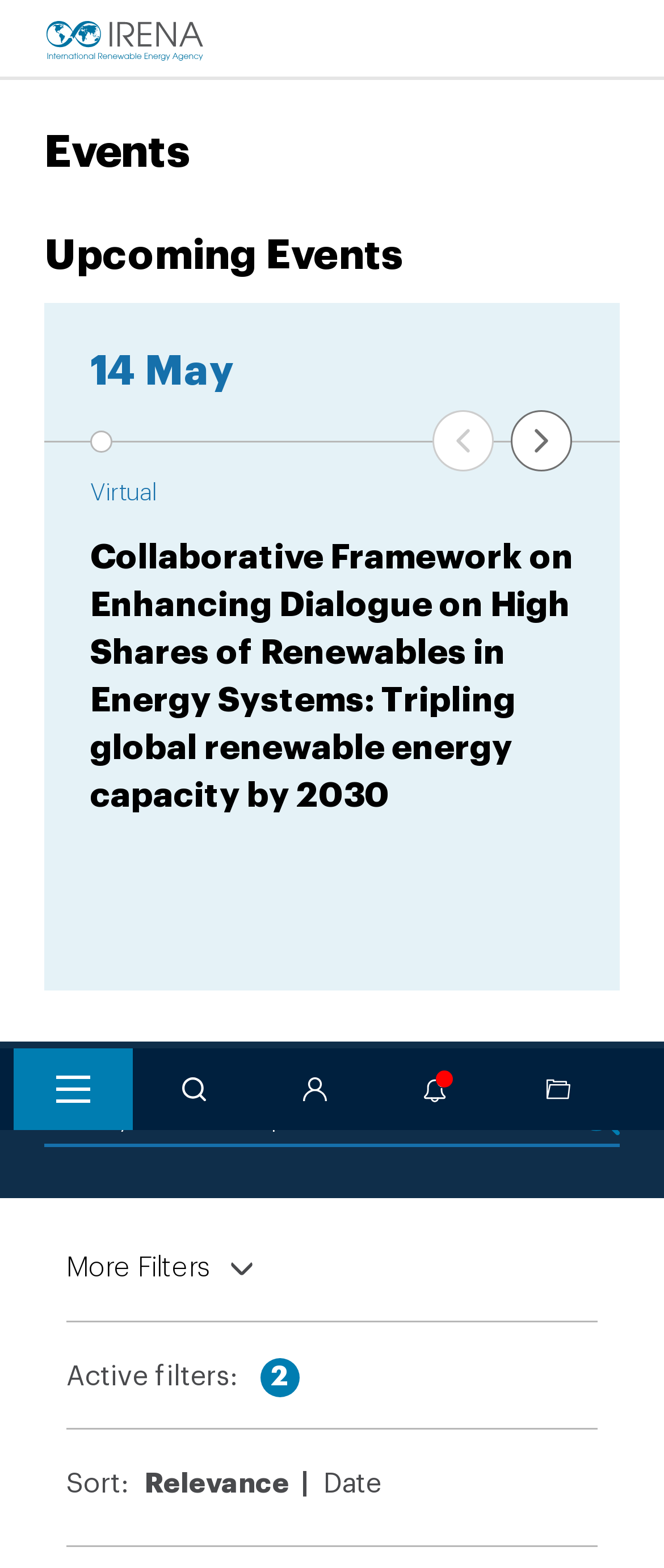Find the bounding box coordinates for the area that should be clicked to accomplish the instruction: "Access IRENA platforms".

[0.385, 0.669, 0.564, 0.721]